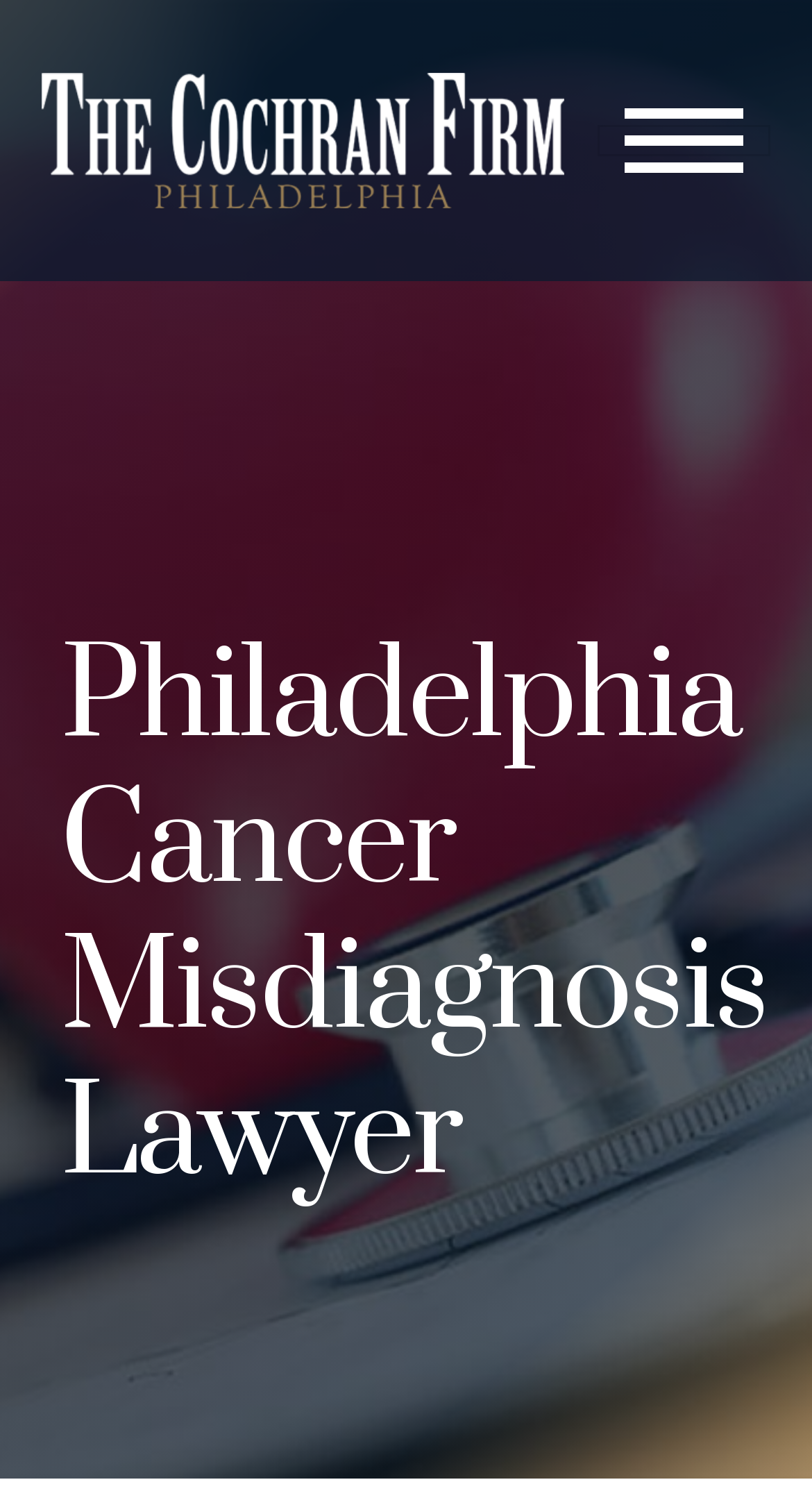Based on the image, provide a detailed response to the question:
How many menu items are there in the navigation bar?

I found the answer by looking at the top navigation bar, where I saw a list of links. There are 5 links in total, including 'Personal Injury', 'Vehicle Accidents', 'About Us', 'Blog', and 'Contact'.